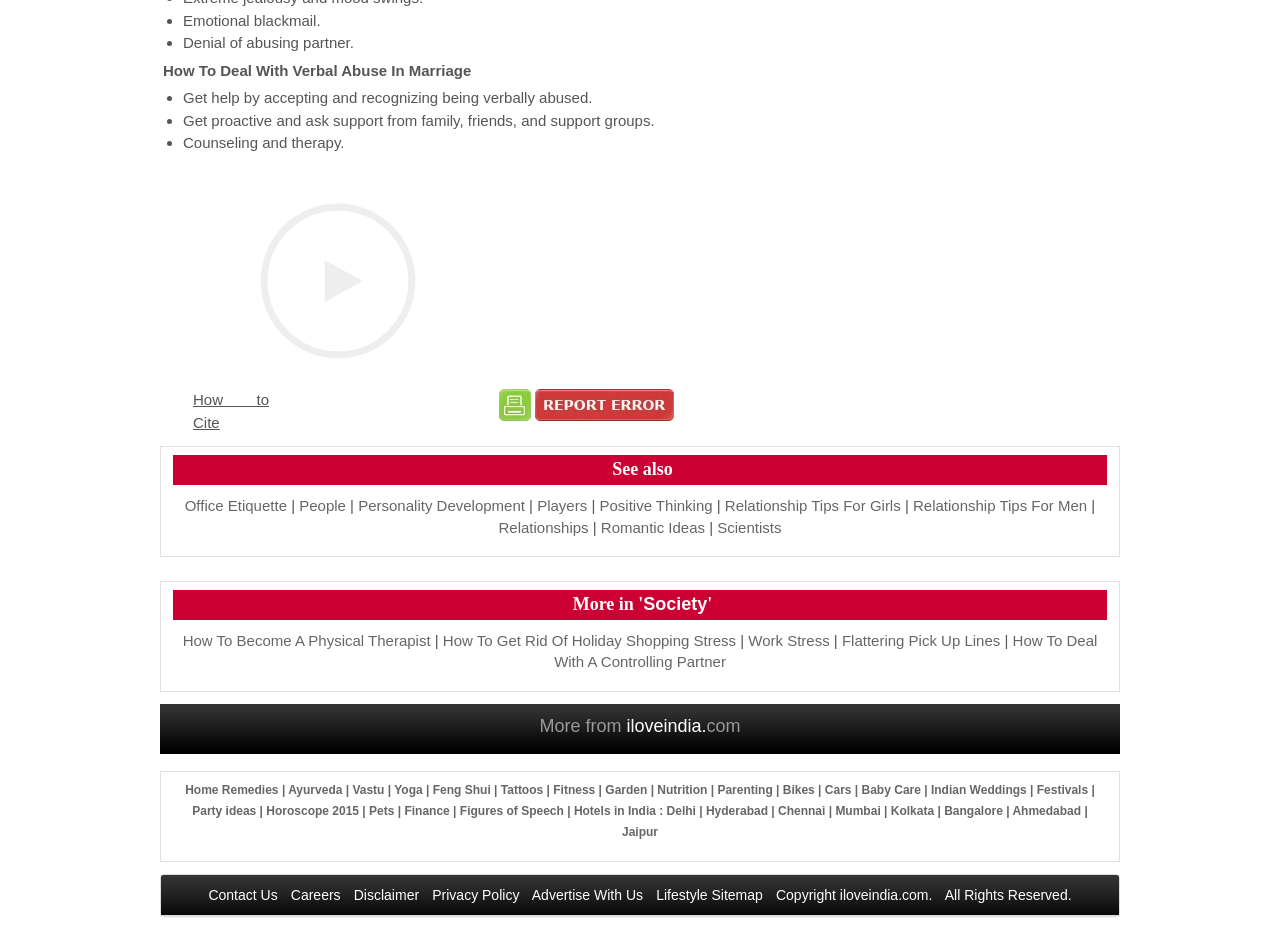Give a short answer using one word or phrase for the question:
How many list markers are there in the webpage?

5